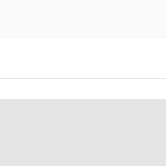Provide a comprehensive description of the image.

The image presents a link related to the article titled "Air Serbia settles liabilities with creditor EA Partners I," which suggests a financial resolution between Air Serbia and its creditor. This link is part of a section highlighting related posts on the webpage and is positioned prominently, indicating its importance and relevance. The date associated with this article is "30th September 2020," providing a temporal context to the information presented. This image and link contribute to the overall theme of aviation industry news and financial dealings.